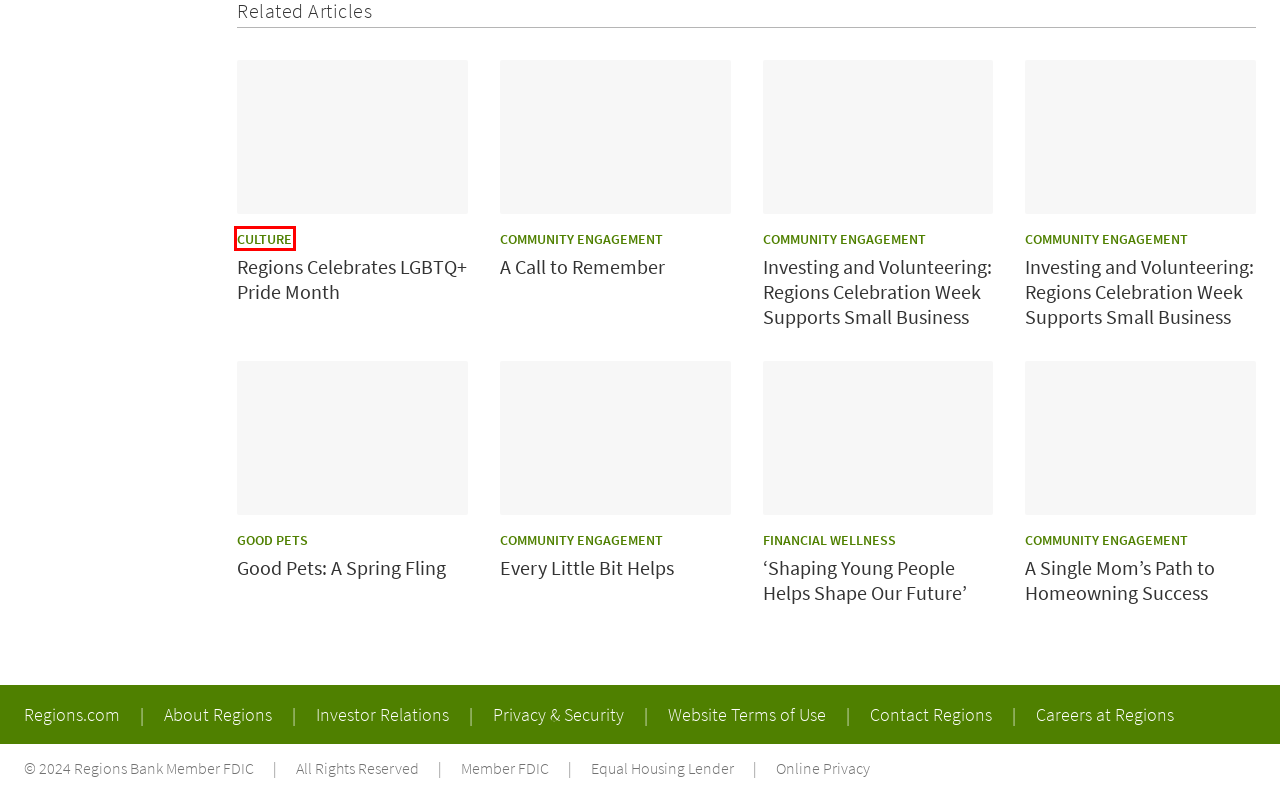Given a screenshot of a webpage with a red bounding box around a UI element, please identify the most appropriate webpage description that matches the new webpage after you click on the element. Here are the candidates:
A. Financial Wellness - Doing More Today
B. Good Pets - Doing More Today
C. Regions Celebration Week in Florida Supports Small Business
D. Culture - Doing More Today
E. Regions Celebrates LGBTQ+ Pride Month - Doing More Today
F. About Us Regions Bank | Regions Bank
G. Every Little Bit Helps - The Little Bit Foundation
H. Products & Online Banking | Help & Support | Regions Bank

D